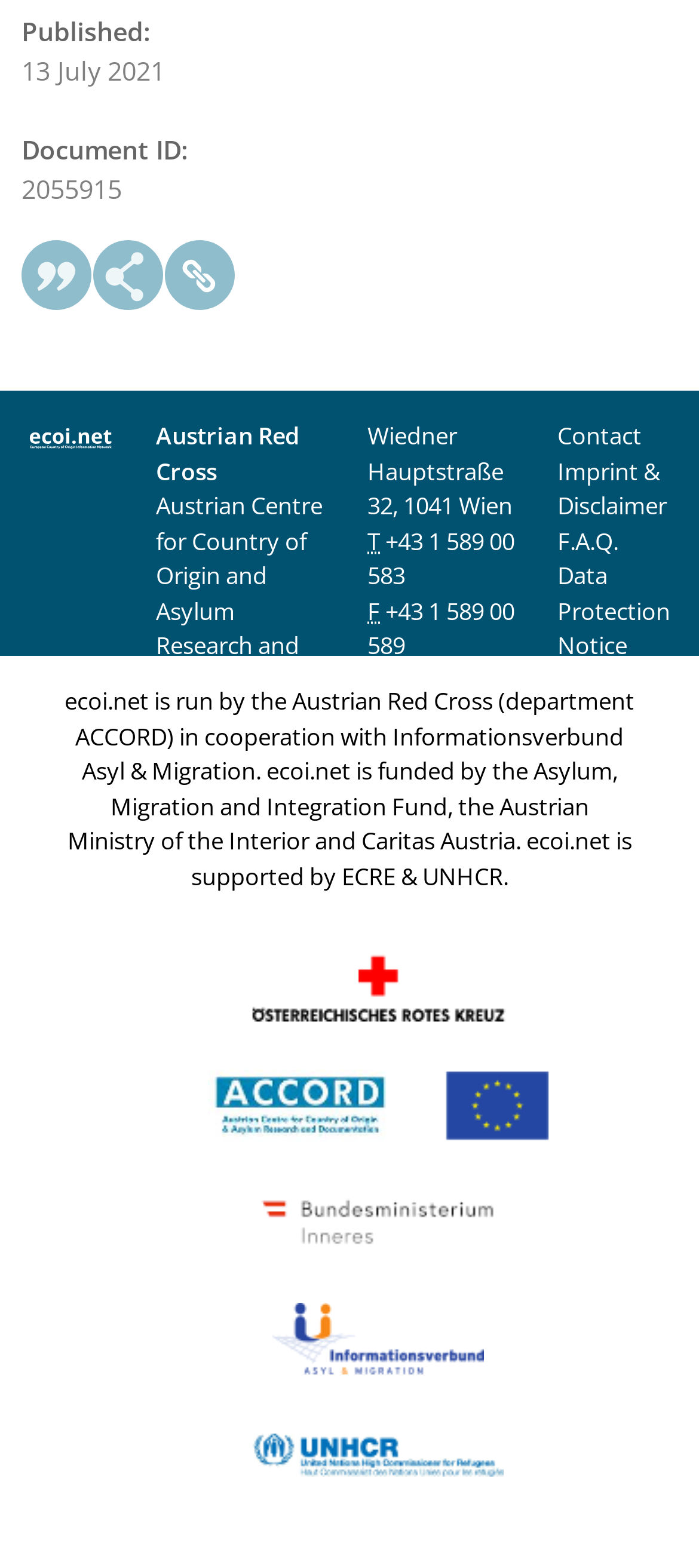Analyze the image and provide a detailed answer to the question: What is the email address?

The email address can be found in the contact information section, where it is listed as 'info@ecoi.net'.